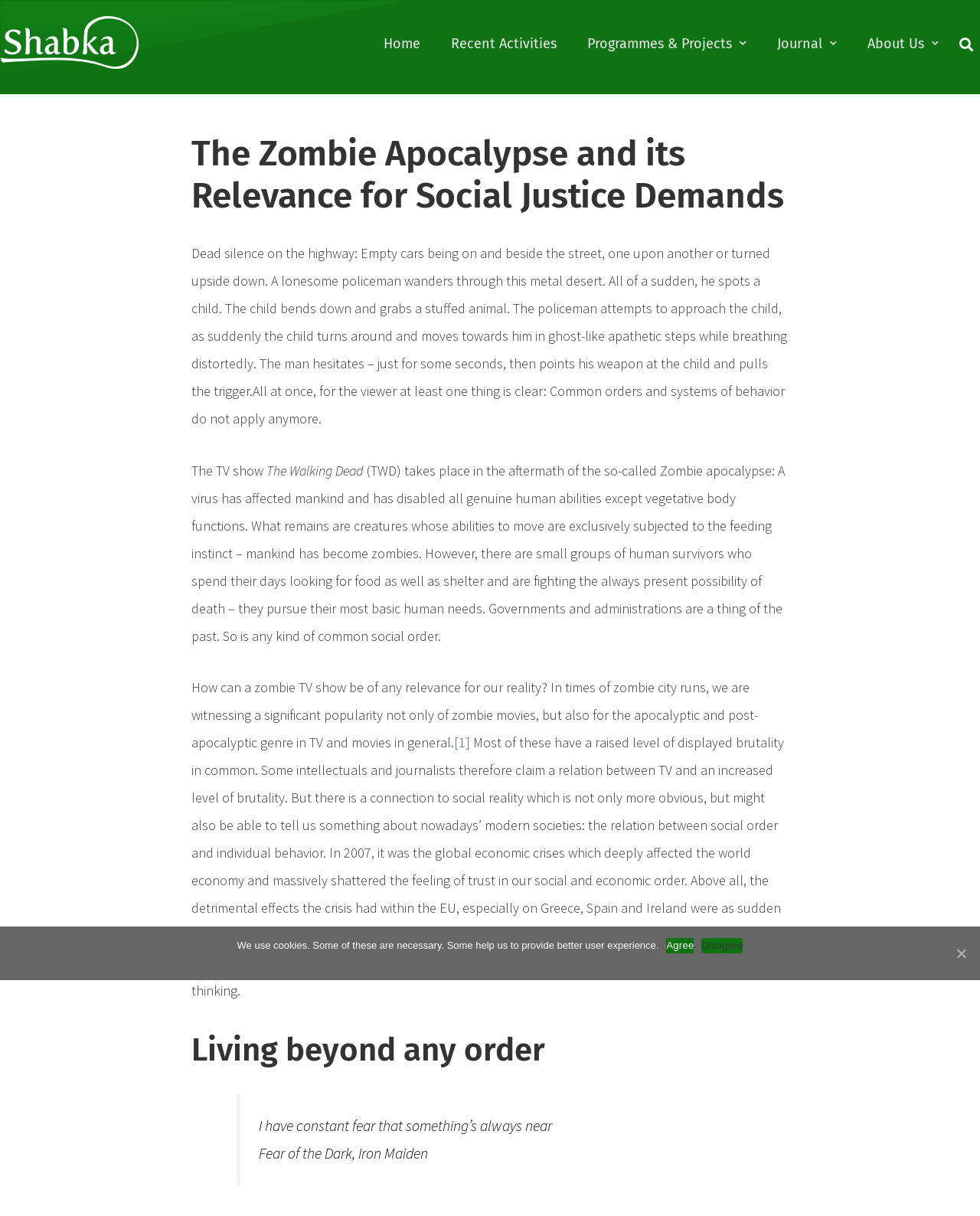Find the bounding box coordinates of the area that needs to be clicked in order to achieve the following instruction: "Go to 'Programmes & Projects'". The coordinates should be specified as four float numbers between 0 and 1, i.e., [left, top, right, bottom].

[0.584, 0.021, 0.777, 0.05]